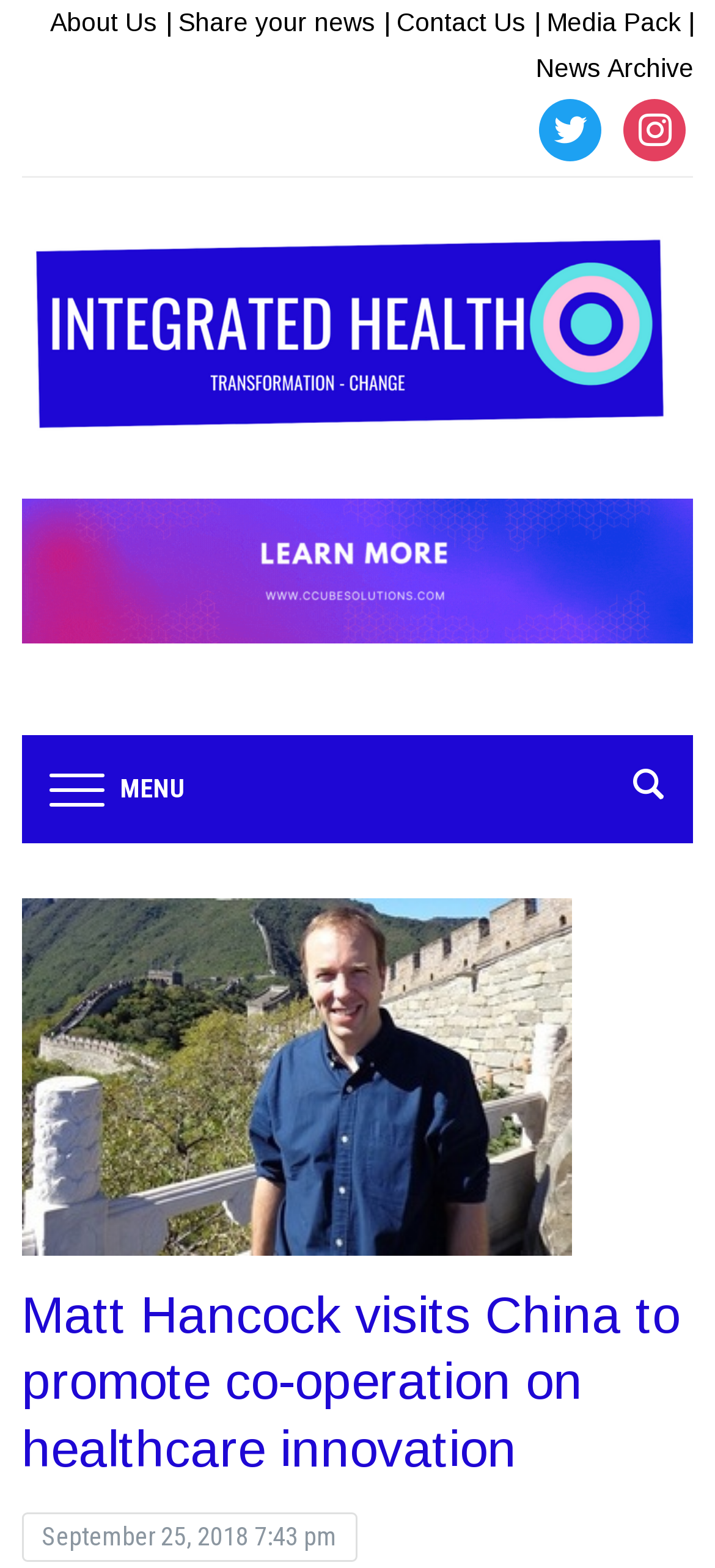From the image, can you give a detailed response to the question below:
What is the purpose of the button?

I inferred the purpose of the button by looking at its text, which is 'Search', suggesting that it is a search button that allows users to search for content on the webpage.